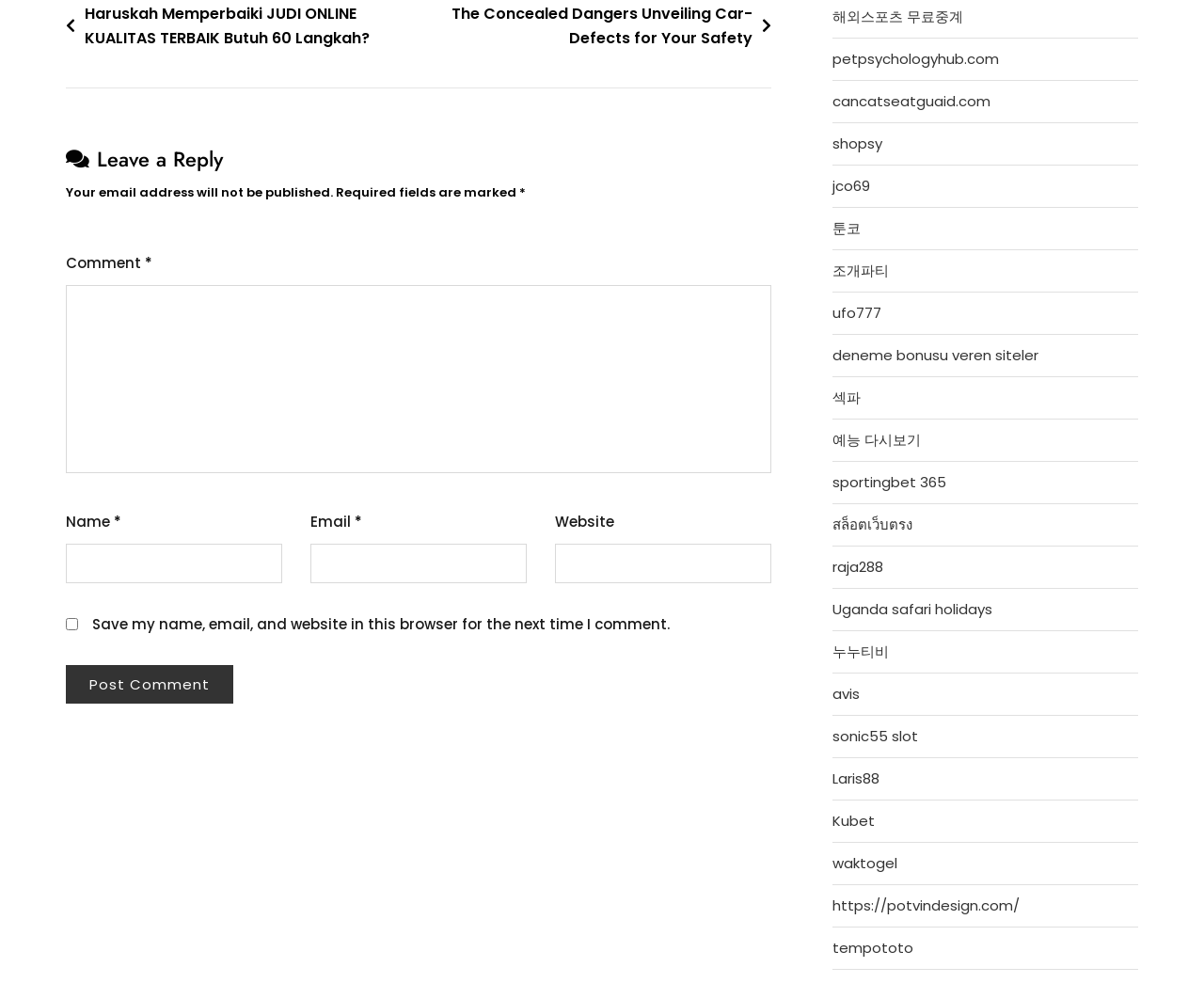What information is required to submit a comment?
Answer the question with detailed information derived from the image.

The webpage requires users to provide their name, email, and comment in order to submit a comment, as indicated by the presence of required textboxes labeled 'Name *', 'Email *', and 'Comment *'.